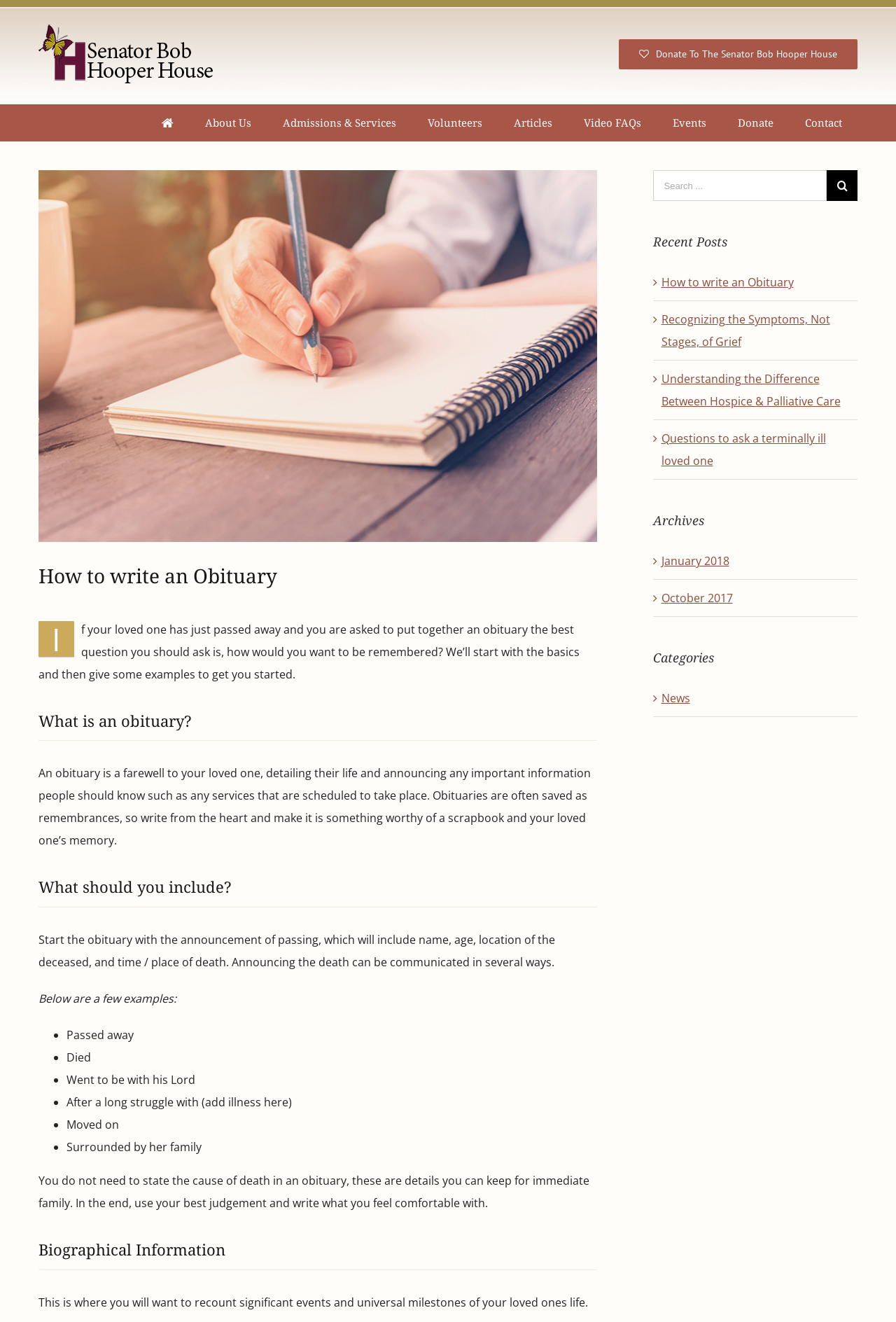Please answer the following question using a single word or phrase: 
What should you include in an obituary?

Announcement of passing, biographical information